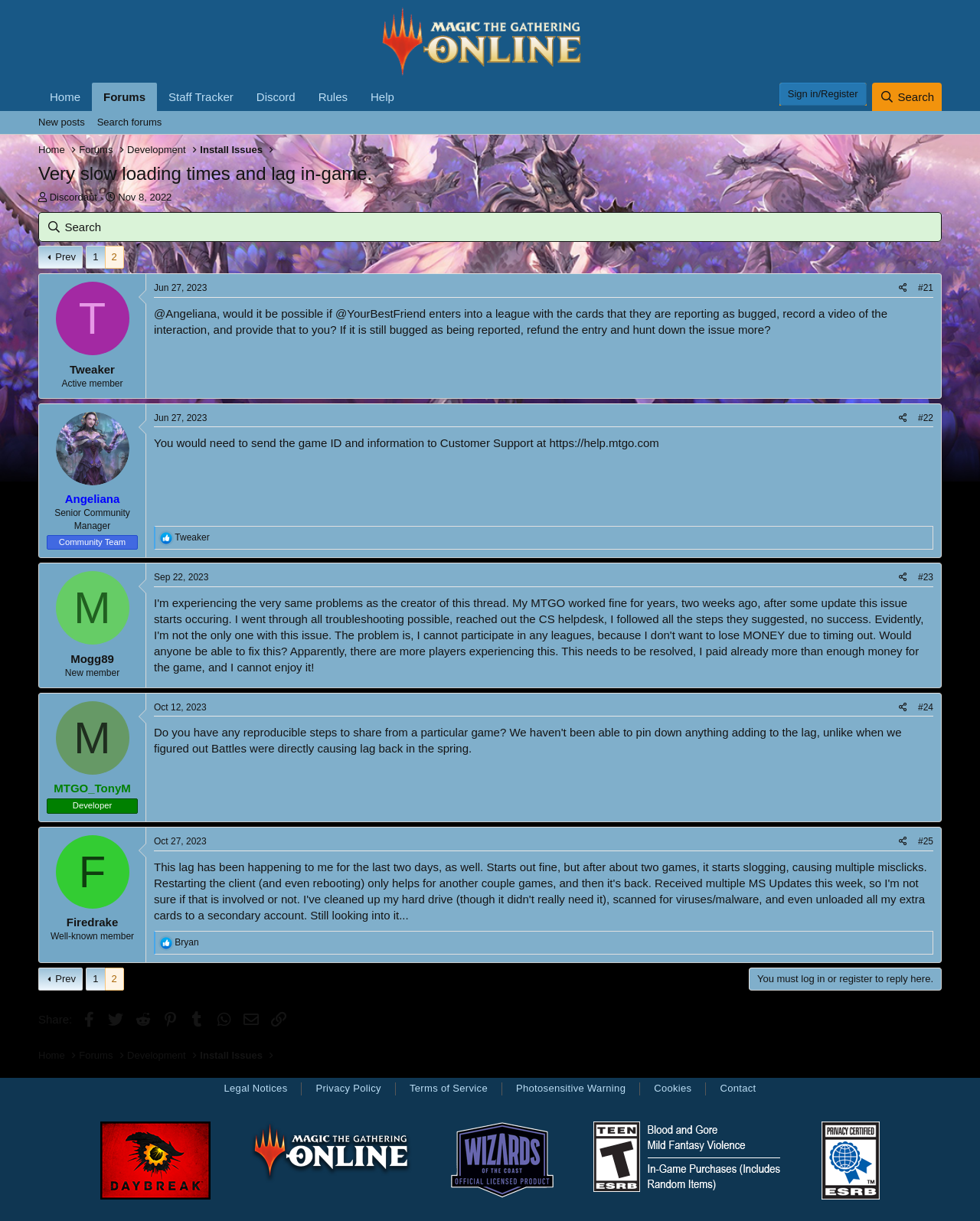Locate the bounding box coordinates of the clickable part needed for the task: "Click on the 'New posts' link".

[0.033, 0.091, 0.093, 0.11]